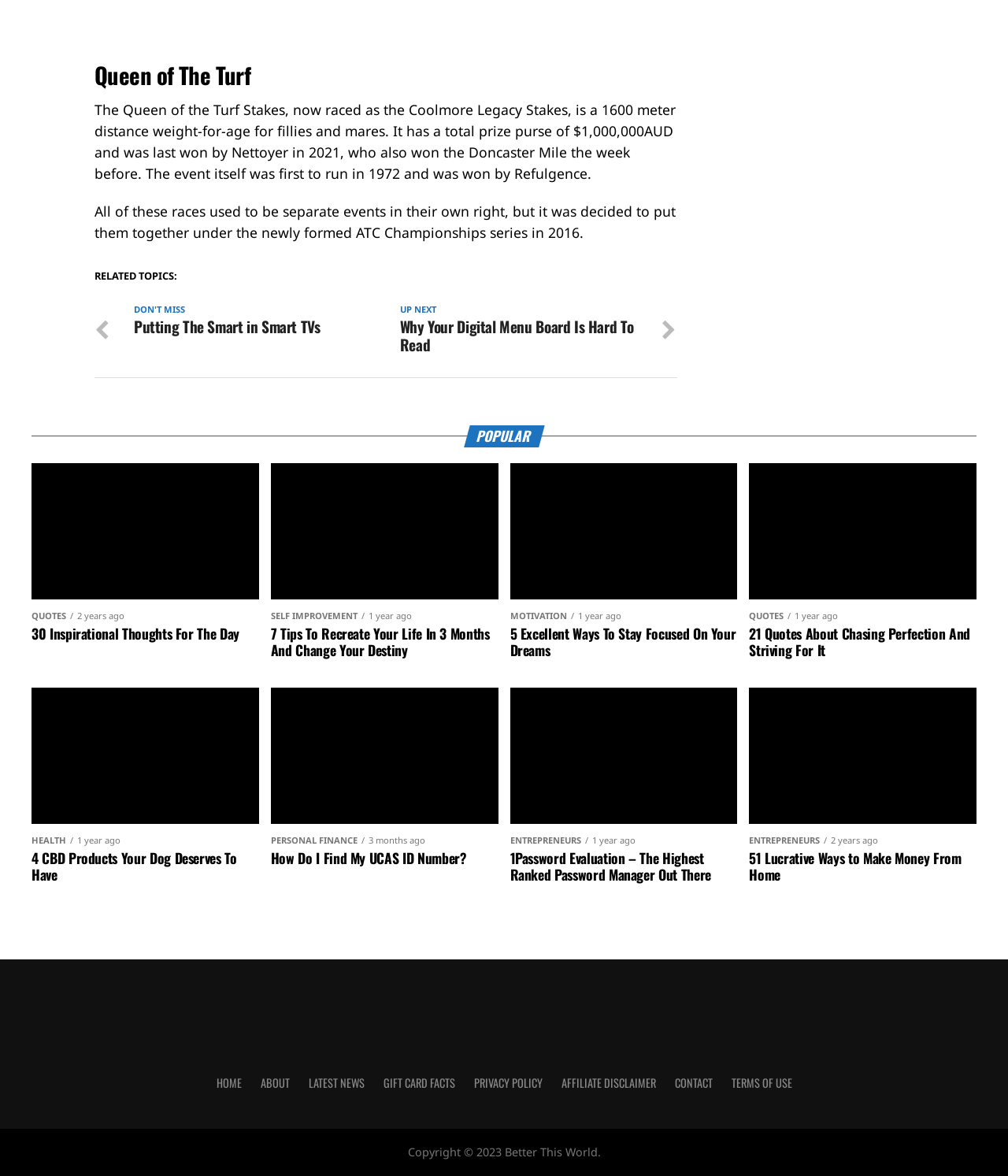Please specify the bounding box coordinates of the clickable section necessary to execute the following command: "click on the 'HOME' link".

[0.214, 0.913, 0.239, 0.928]